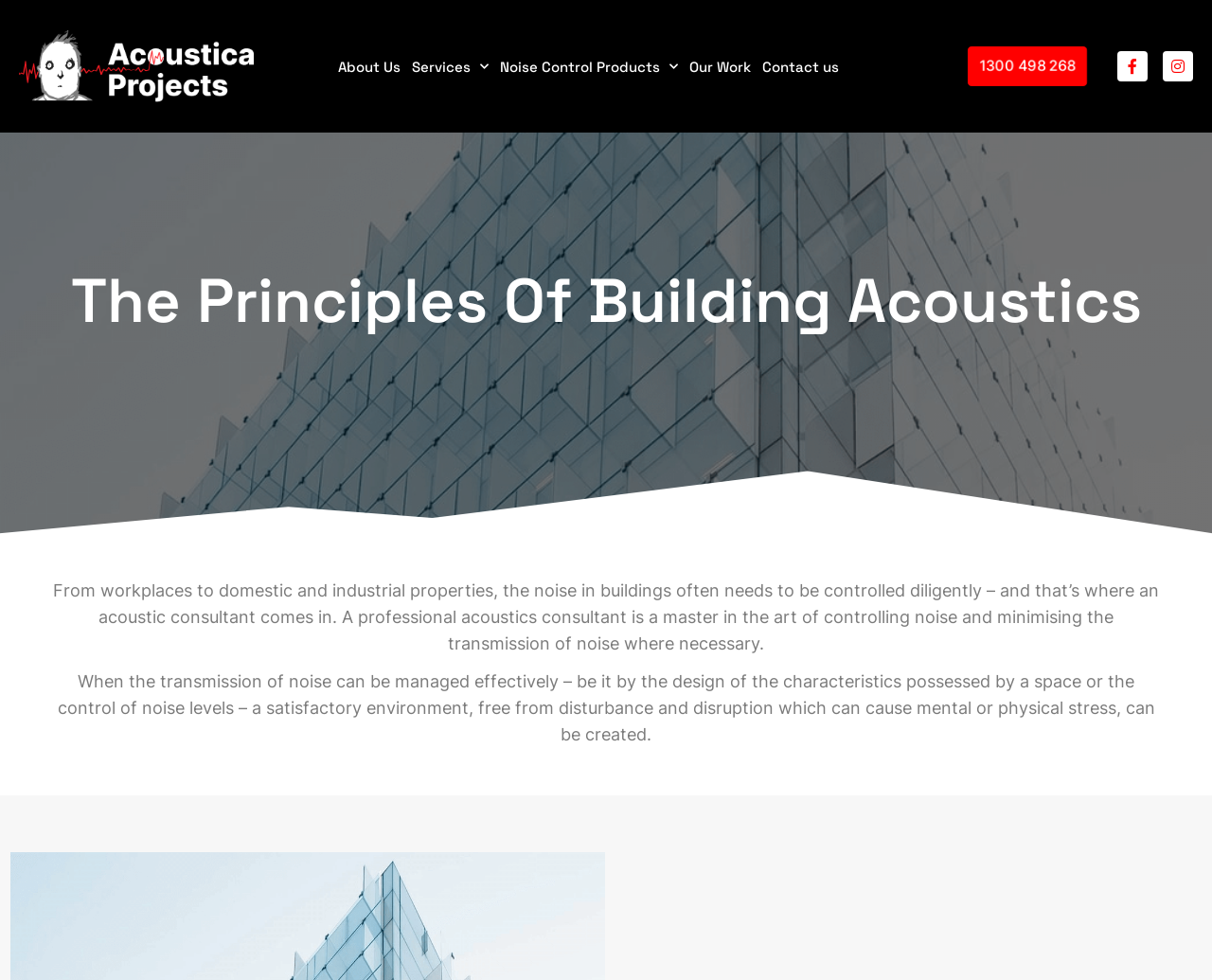Based on the element description: "Facebook-f", identify the bounding box coordinates for this UI element. The coordinates must be four float numbers between 0 and 1, listed as [left, top, right, bottom].

[0.922, 0.052, 0.947, 0.083]